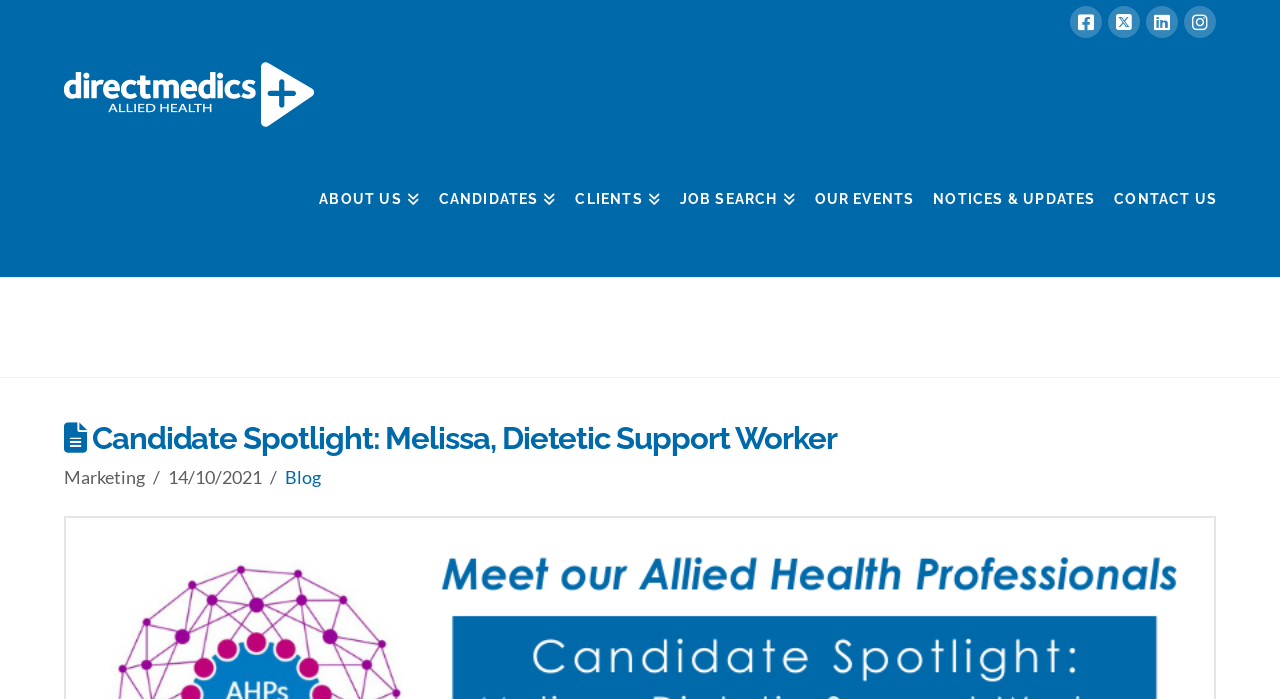Could you provide the bounding box coordinates for the portion of the screen to click to complete this instruction: "go to ABOUT US"?

[0.242, 0.182, 0.335, 0.396]